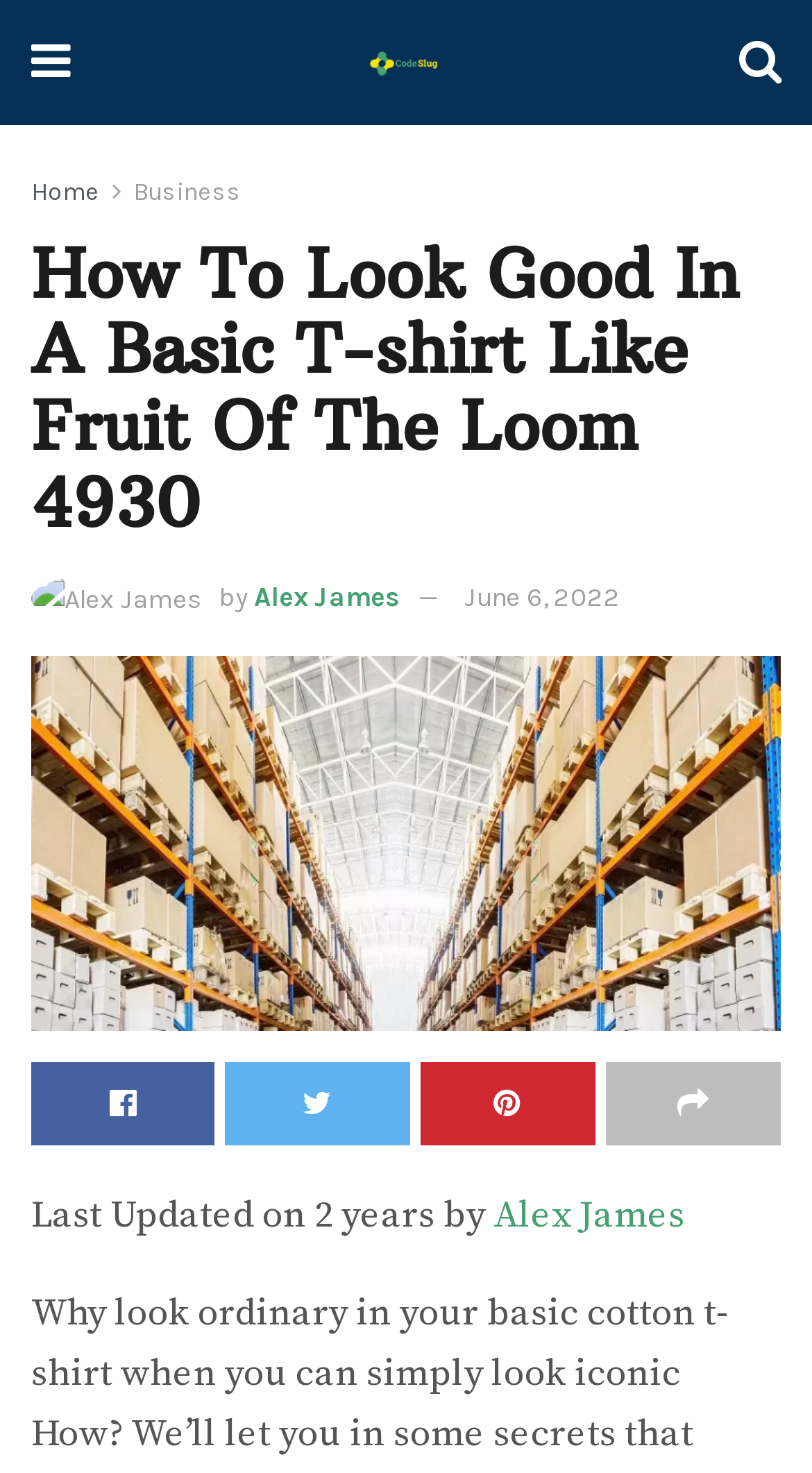What is the image above the author's name?
Answer briefly with a single word or phrase based on the image.

Alex James